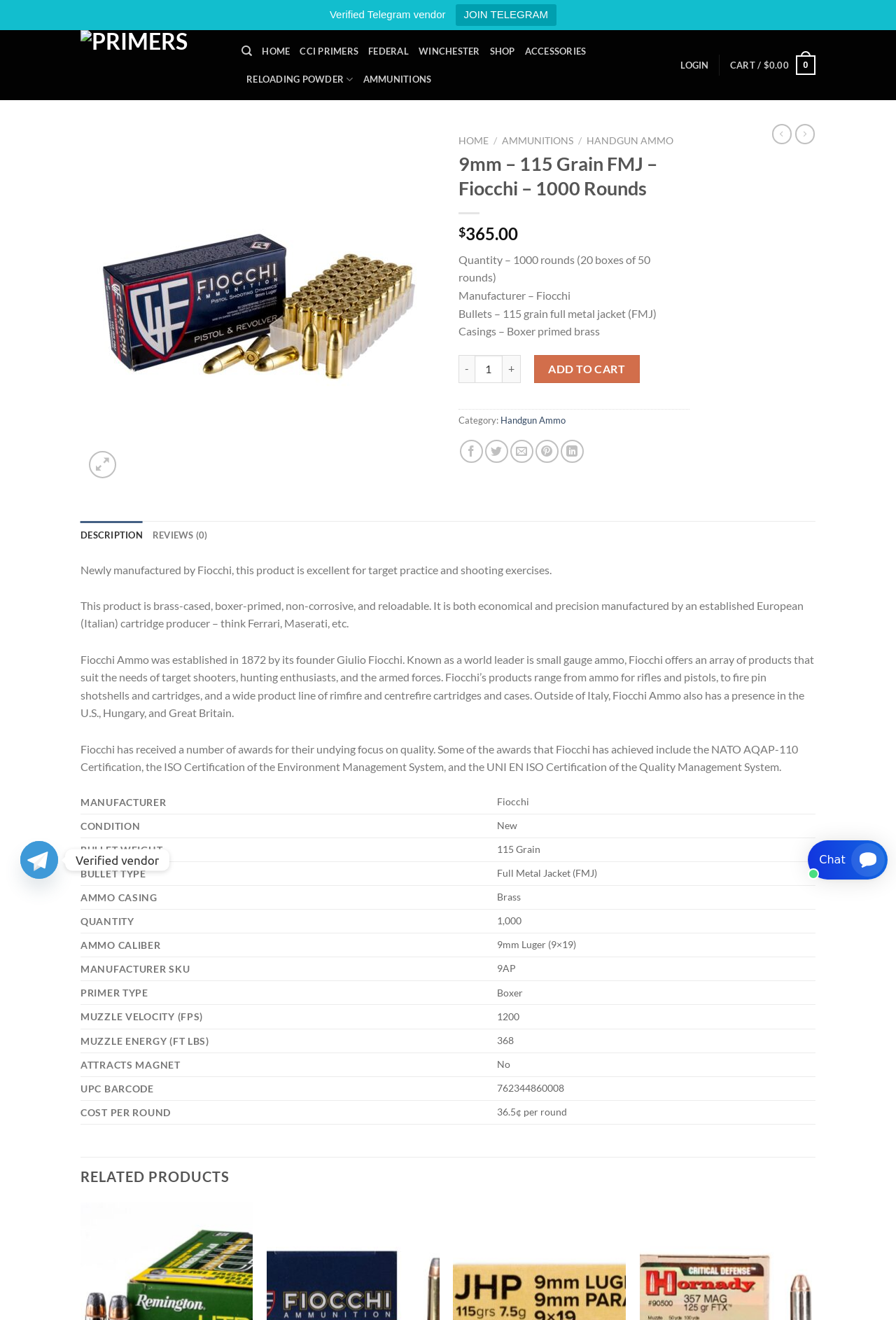Provide the bounding box coordinates of the section that needs to be clicked to accomplish the following instruction: "Click the 'LOGIN' link."

[0.76, 0.039, 0.791, 0.06]